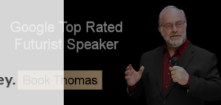What is Thomas Frey recognized for?
Please give a detailed and thorough answer to the question, covering all relevant points.

According to the caption, Thomas Frey is a renowned futurist speaker recognized for his insightful perspectives on future trends and innovations.